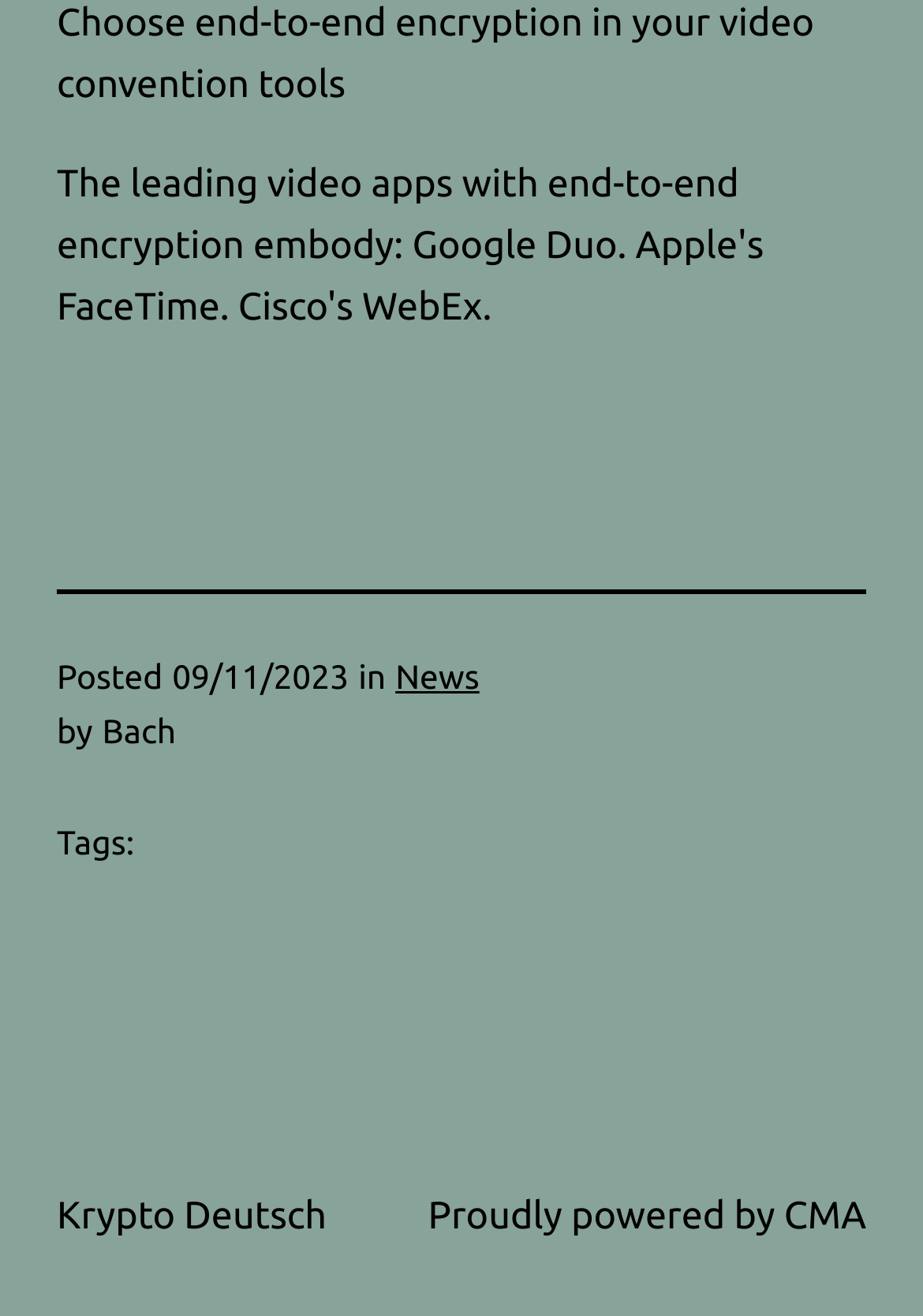What is the category of the post?
Please give a detailed and thorough answer to the question, covering all relevant points.

The category of the post can be determined by looking at the link element with the content 'News' which is located next to the 'in' text.